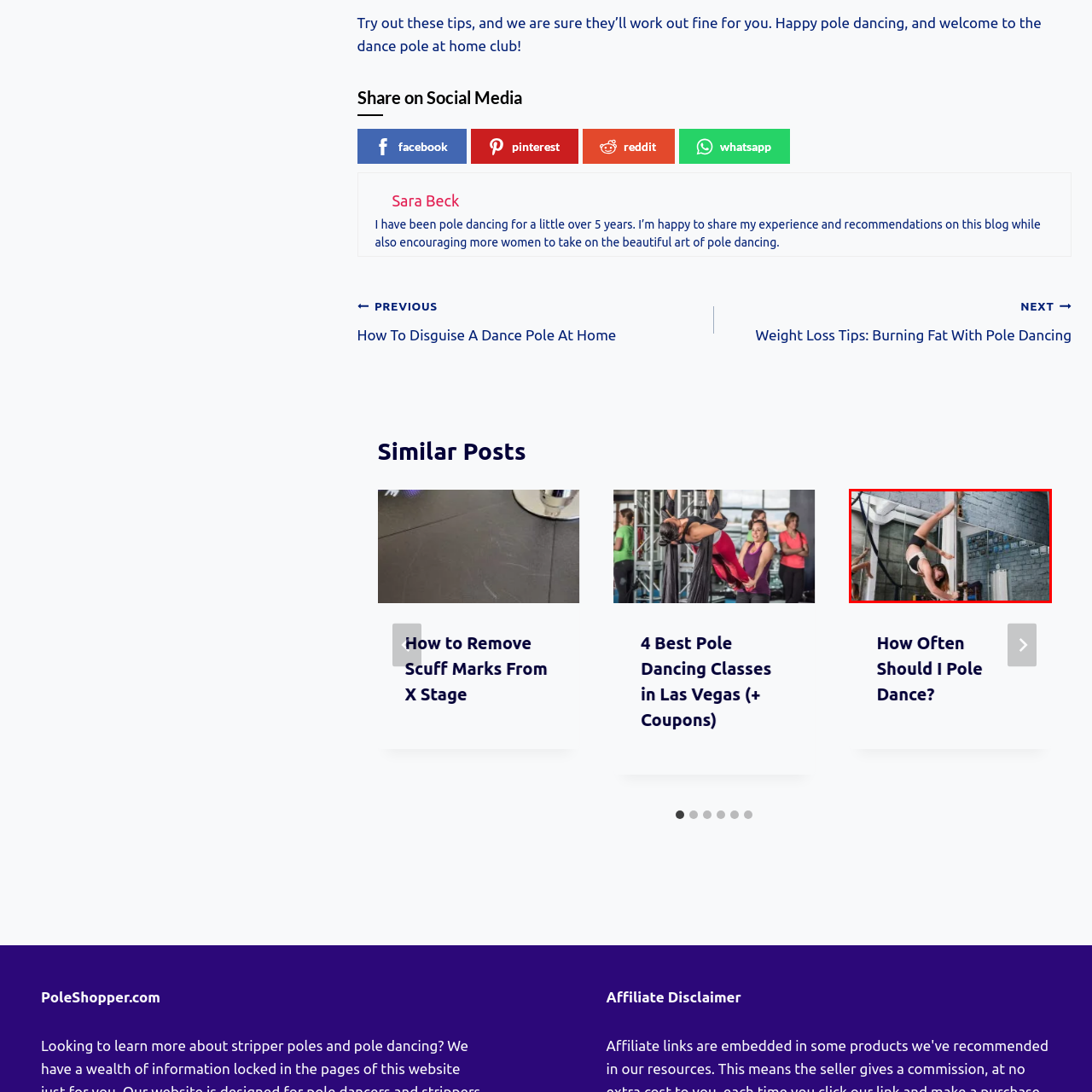Focus on the image confined within the red boundary and provide a single word or phrase in response to the question:
What type of walls are in the studio?

exposed concrete